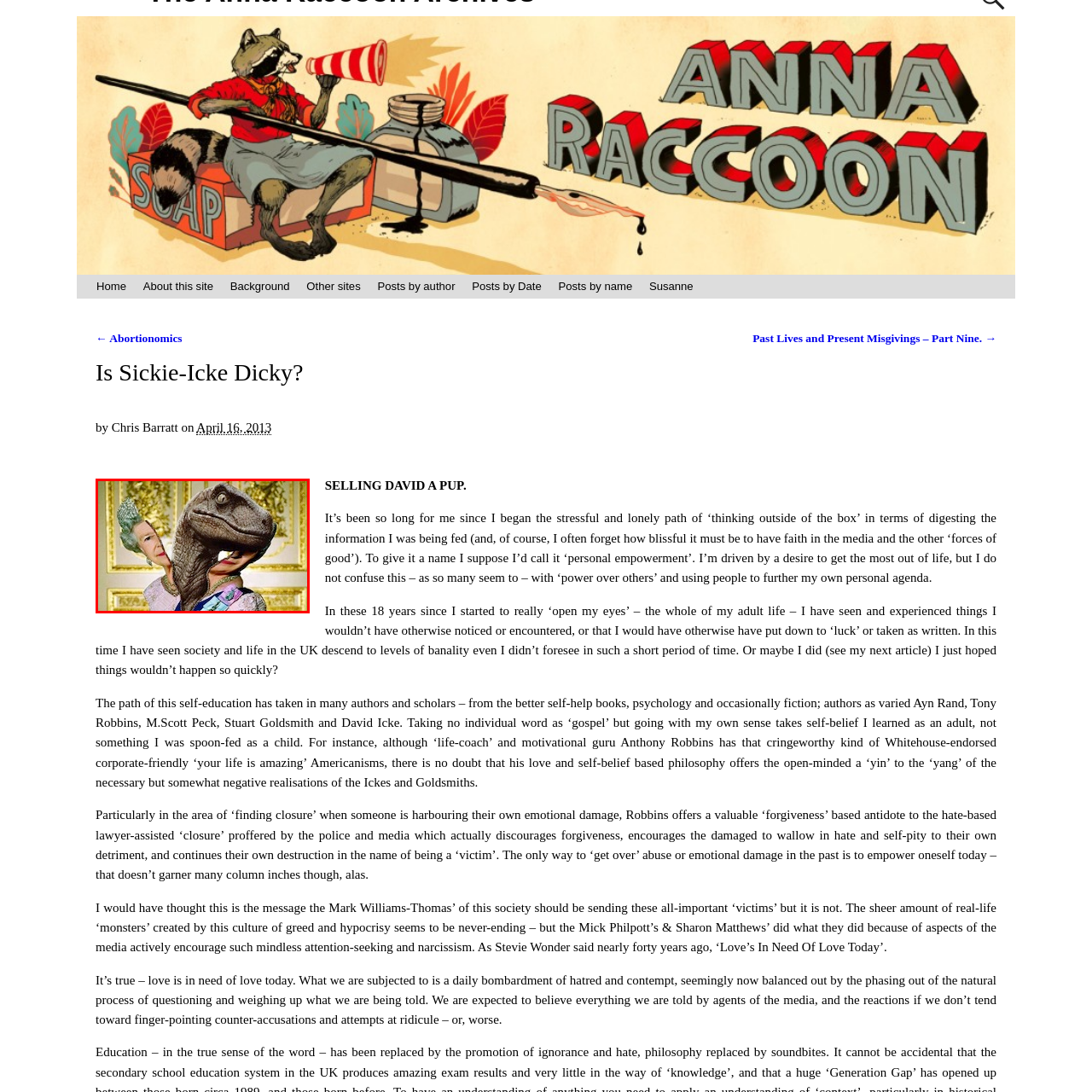Focus on the content within the red box and provide a succinct answer to this question using just one word or phrase: 
What is the theme of the artwork?

Identity and power